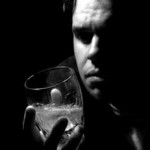Given the content of the image, can you provide a detailed answer to the question?
What is the theme of the image?

The image suggests themes of addiction and recovery due to the figure's contemplative expression and the glass being held, which could imply struggles with substance use. The image also fits within the broader context of health concerns like opiate use and its consequences on individuals and families.